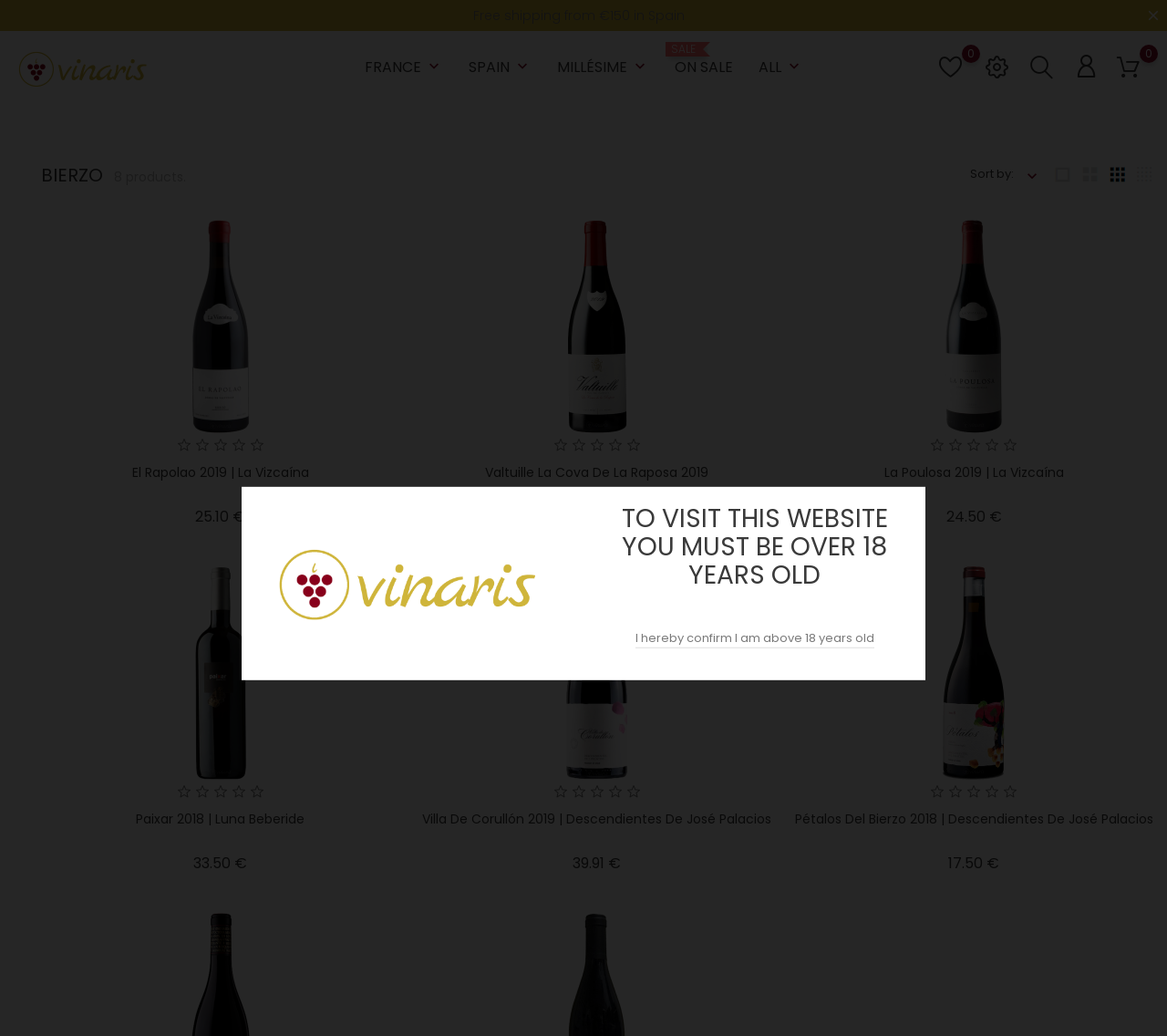Based on the visual content of the image, answer the question thoroughly: How many stars do the products have on average?

Each product has a rating of 5 stars, as indicated by the '    ' links next to each product name.